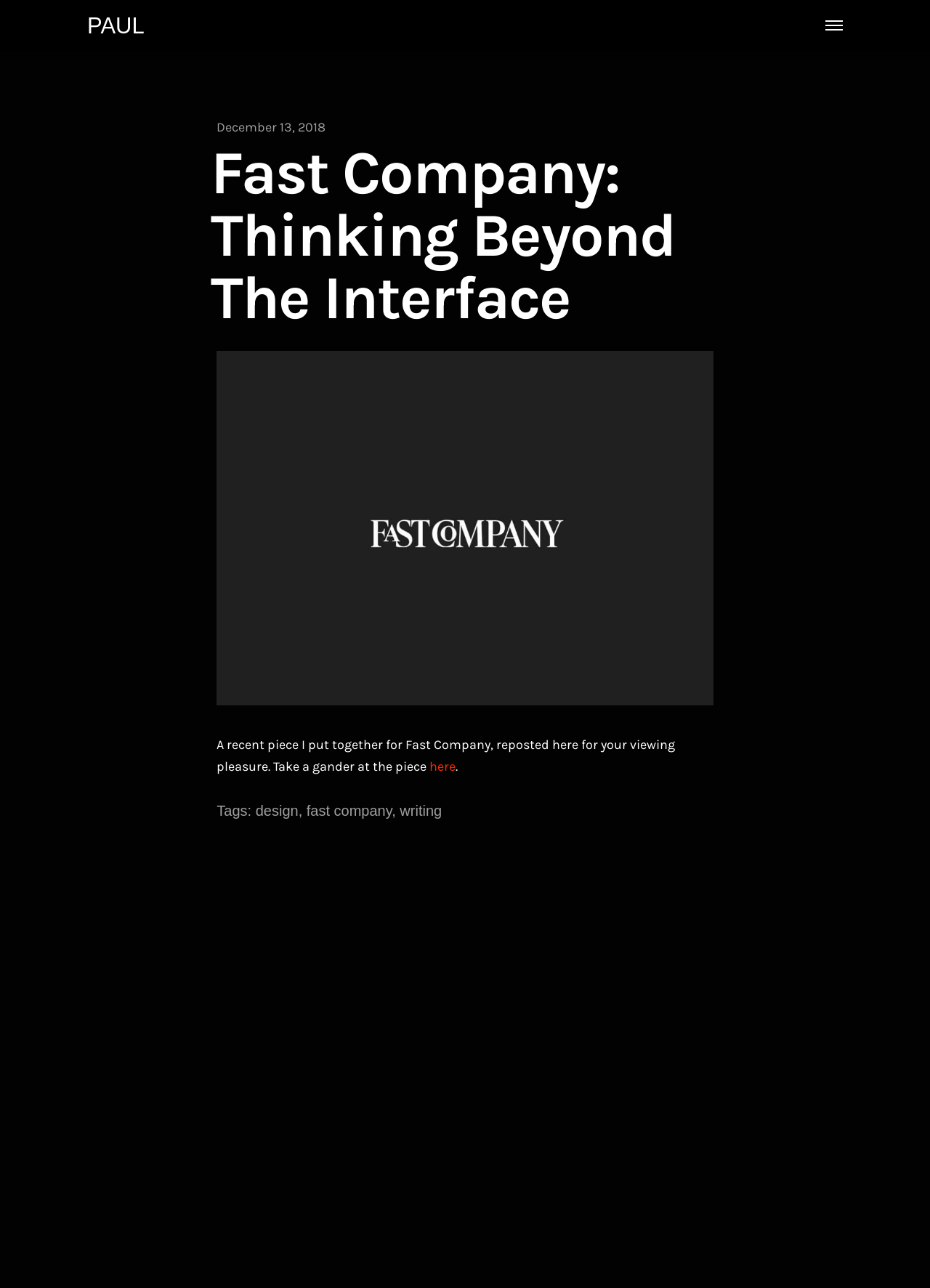How many online bookstores can you buy the author's book from?
Look at the image and answer the question using a single word or phrase.

3